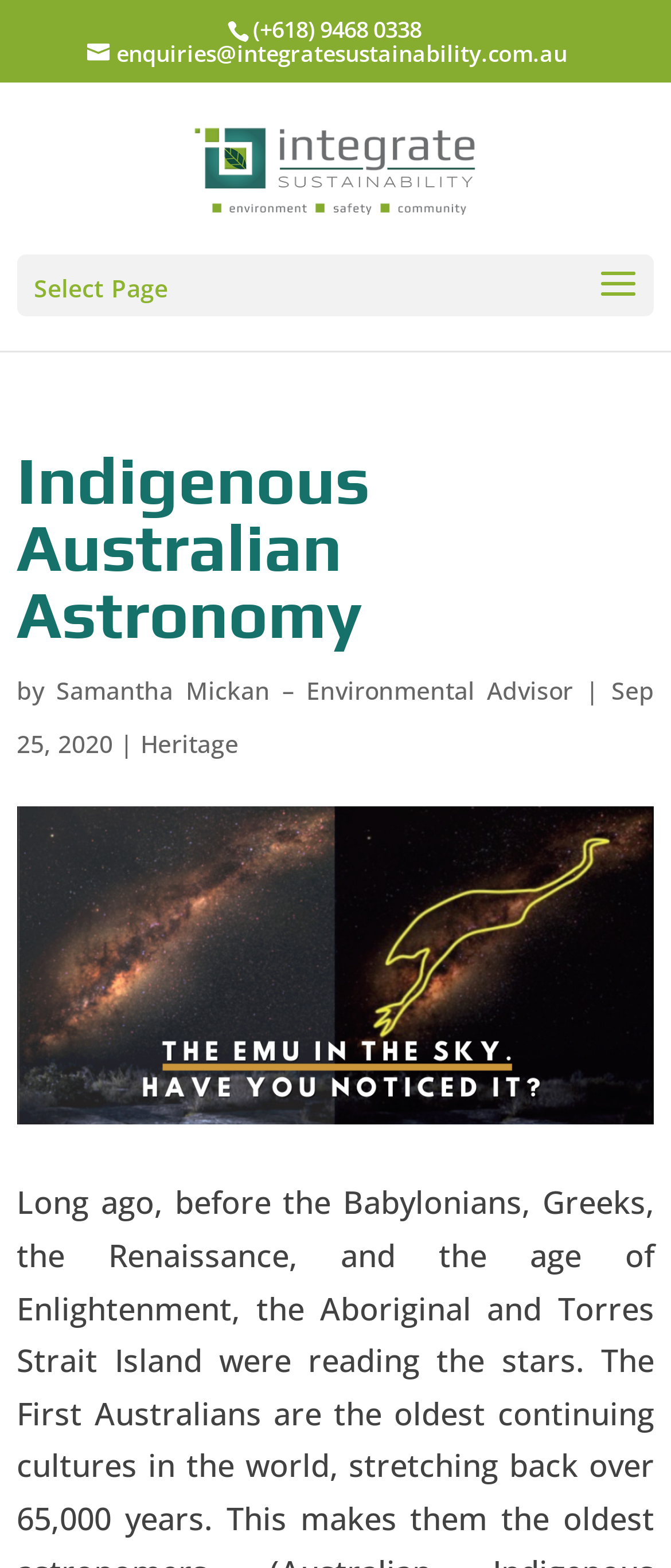What is the category of the article?
Using the details from the image, give an elaborate explanation to answer the question.

I found the category by looking at the link element with the bounding box coordinates [0.21, 0.463, 0.356, 0.484], which contains the text 'Heritage'.